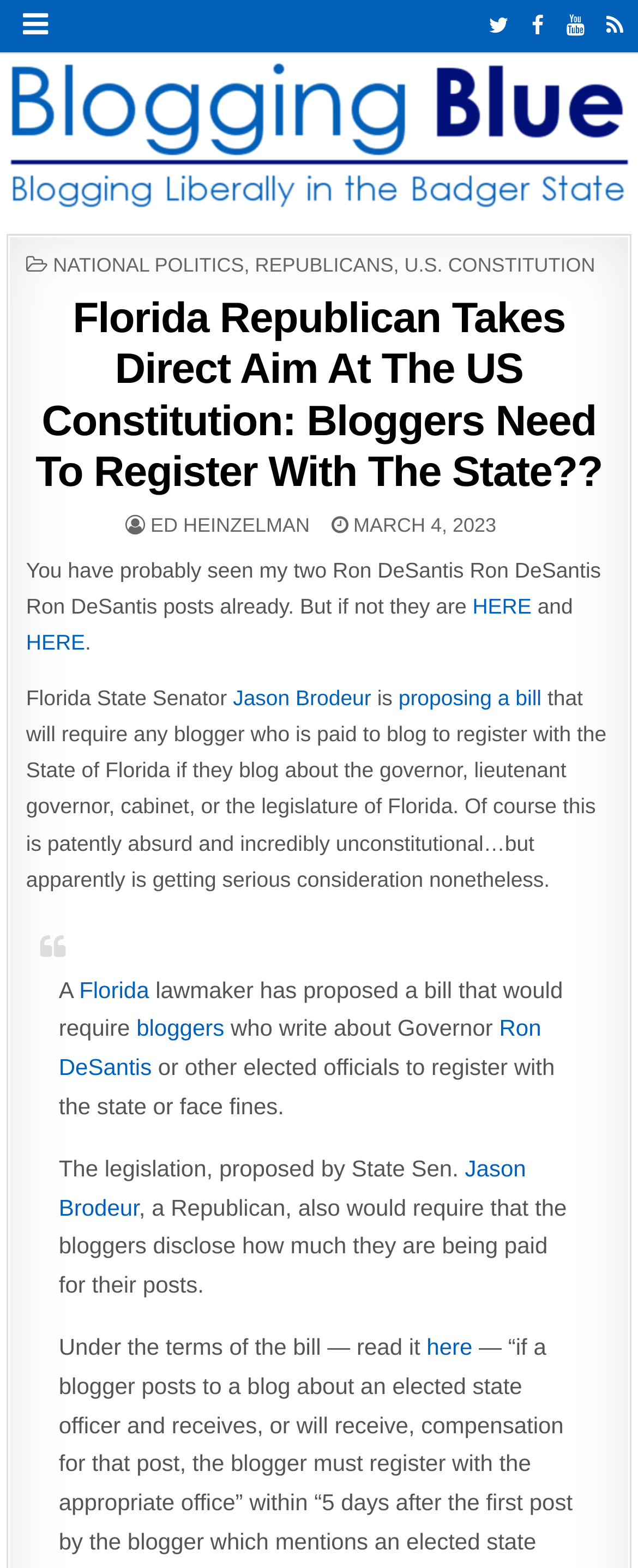Determine the bounding box coordinates of the UI element described below. Use the format (top-left x, top-left y, bottom-right x, bottom-right y) with floating point numbers between 0 and 1: HERE

[0.041, 0.402, 0.133, 0.417]